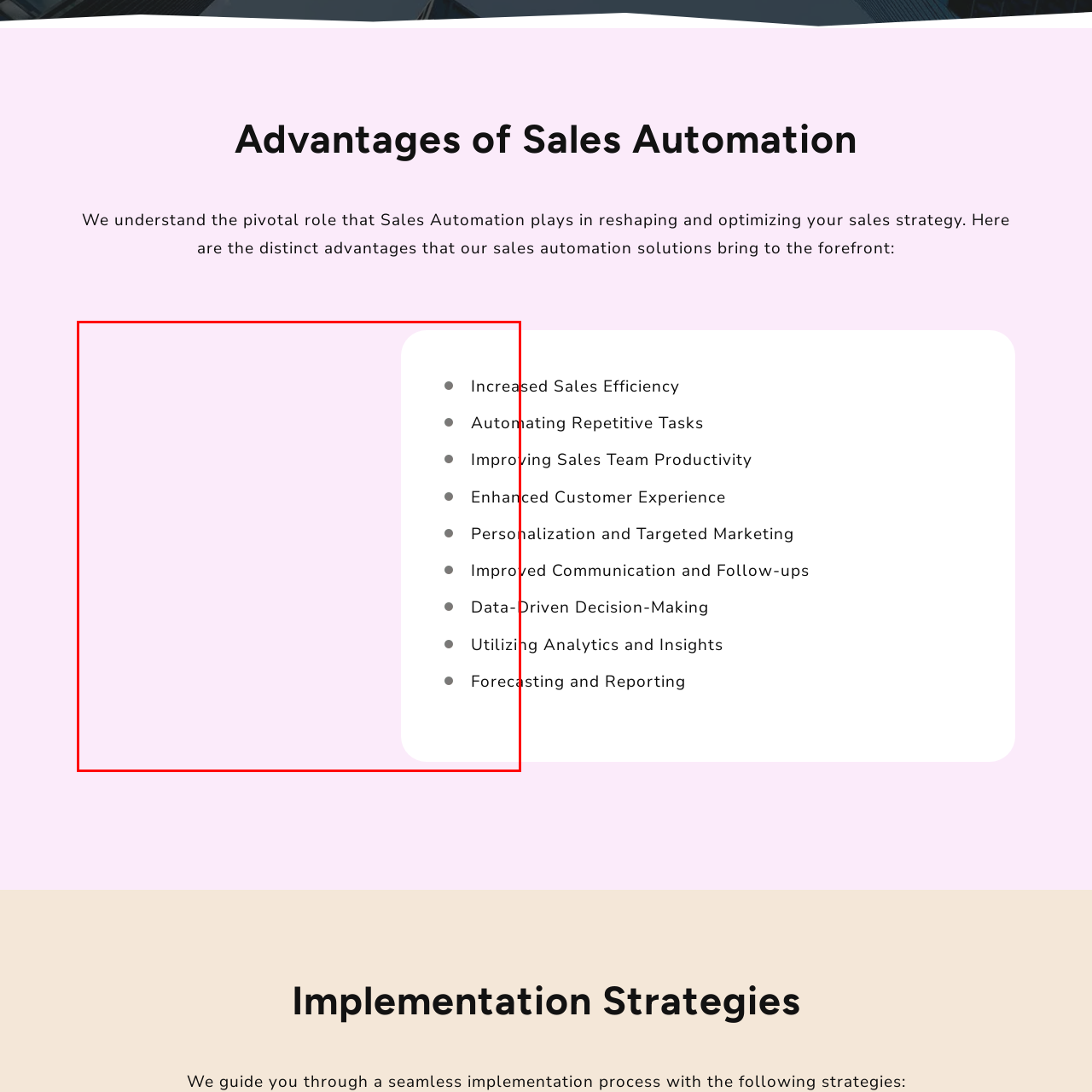Detail the features and components of the image inside the red outline.

The image illustrates the key advantages of Sales Automation, highlighted in a clean and organized bullet point format. Each advantage is presented clearly on a soft pink background, enhancing readability. The points include:

- **Increased Sales Efficiency**: Streamlining processes to boost productivity.
- **Automating Repetitive Tasks**: Freeing up time for sales teams to focus on more strategic initiatives.
- **Improving Sales Team Productivity**: Enhancing overall performance through automation.
- **Enhanced Customer Experience**: Providing better service and engagement with customers.
- **Personalization and Targeted Marketing**: Tailoring marketing efforts to specific audiences for effectiveness.
- **Improved Communication and Follow-ups**: Ensuring timely and effective interactions.
- **Data-Driven Decision-Making**: Utilizing analytics for informed choices.
- **Utilizing Analytics and Insights**: Leveraging data to optimize sales strategies.
- **Forecasting and Reporting**: Predicting trends and measuring outcomes efficiently.

This layout not only presents vital information but also serves as a visual tool for understanding how Sales Automation can transform sales strategies.